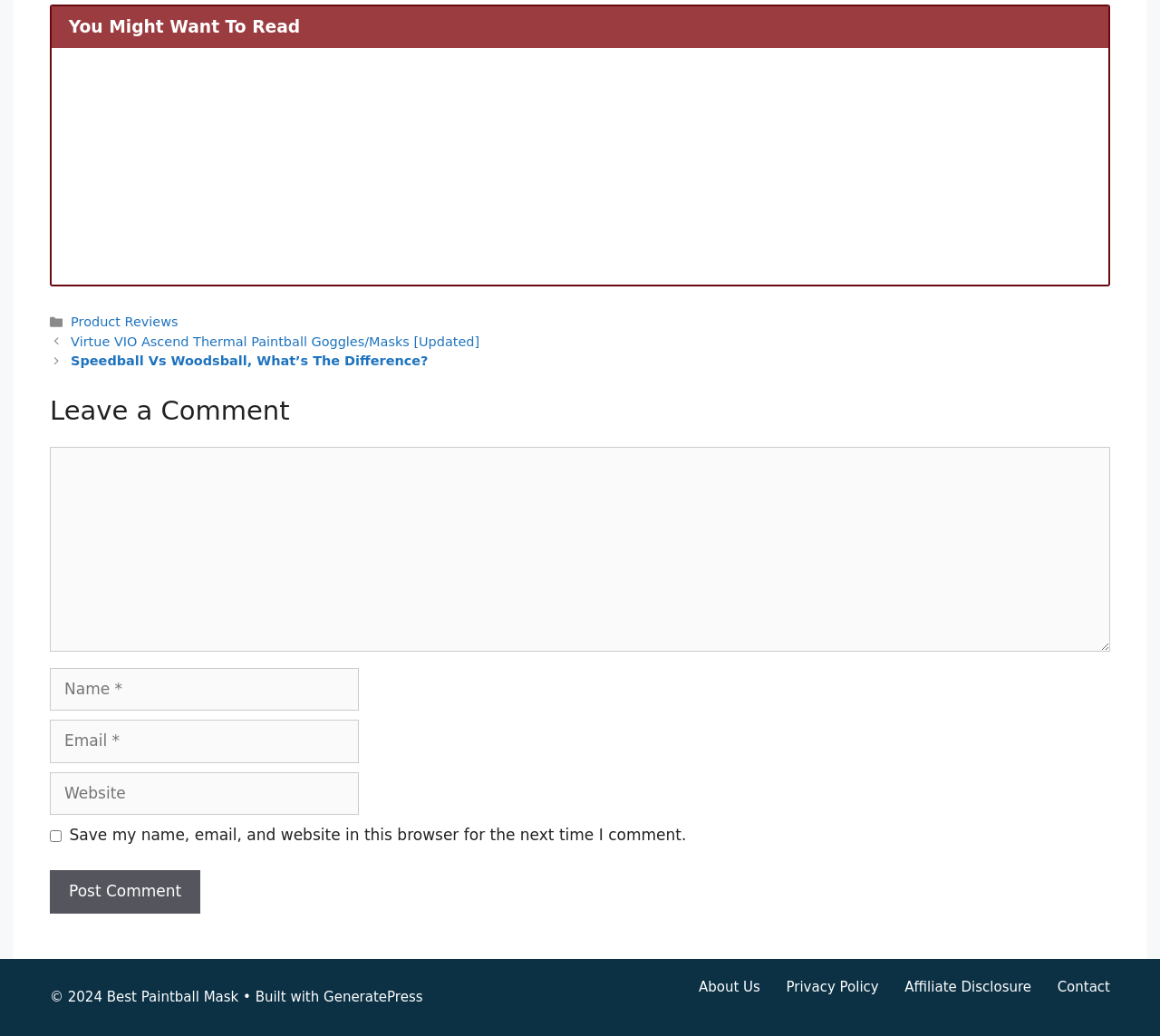Using the webpage screenshot and the element description parent_node: Comment name="comment", determine the bounding box coordinates. Specify the coordinates in the format (top-left x, top-left y, bottom-right x, bottom-right y) with values ranging from 0 to 1.

[0.043, 0.432, 0.957, 0.629]